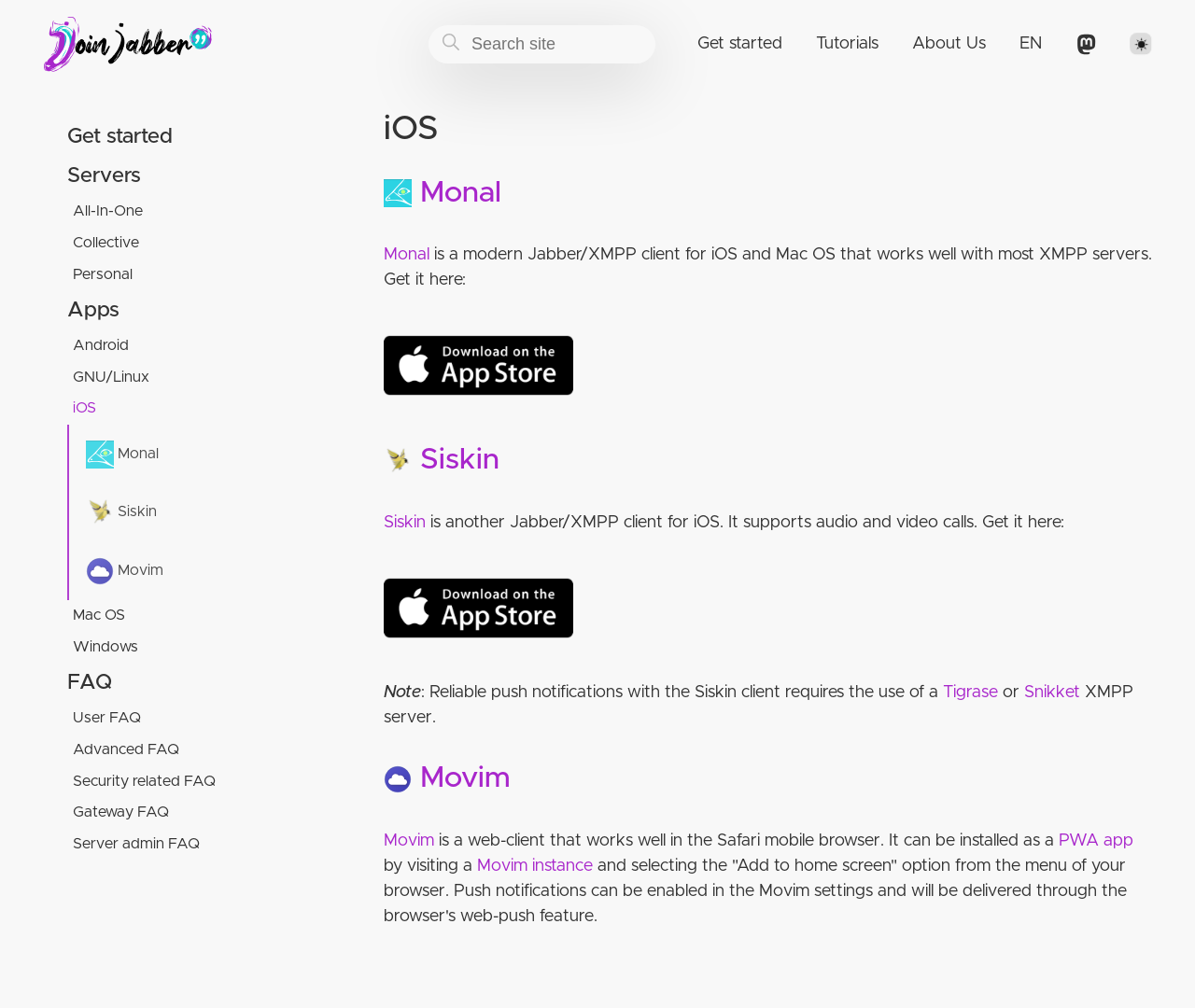Using the element description: "Server admin FAQ", determine the bounding box coordinates. The coordinates should be in the format [left, top, right, bottom], with values between 0 and 1.

[0.061, 0.83, 0.167, 0.844]